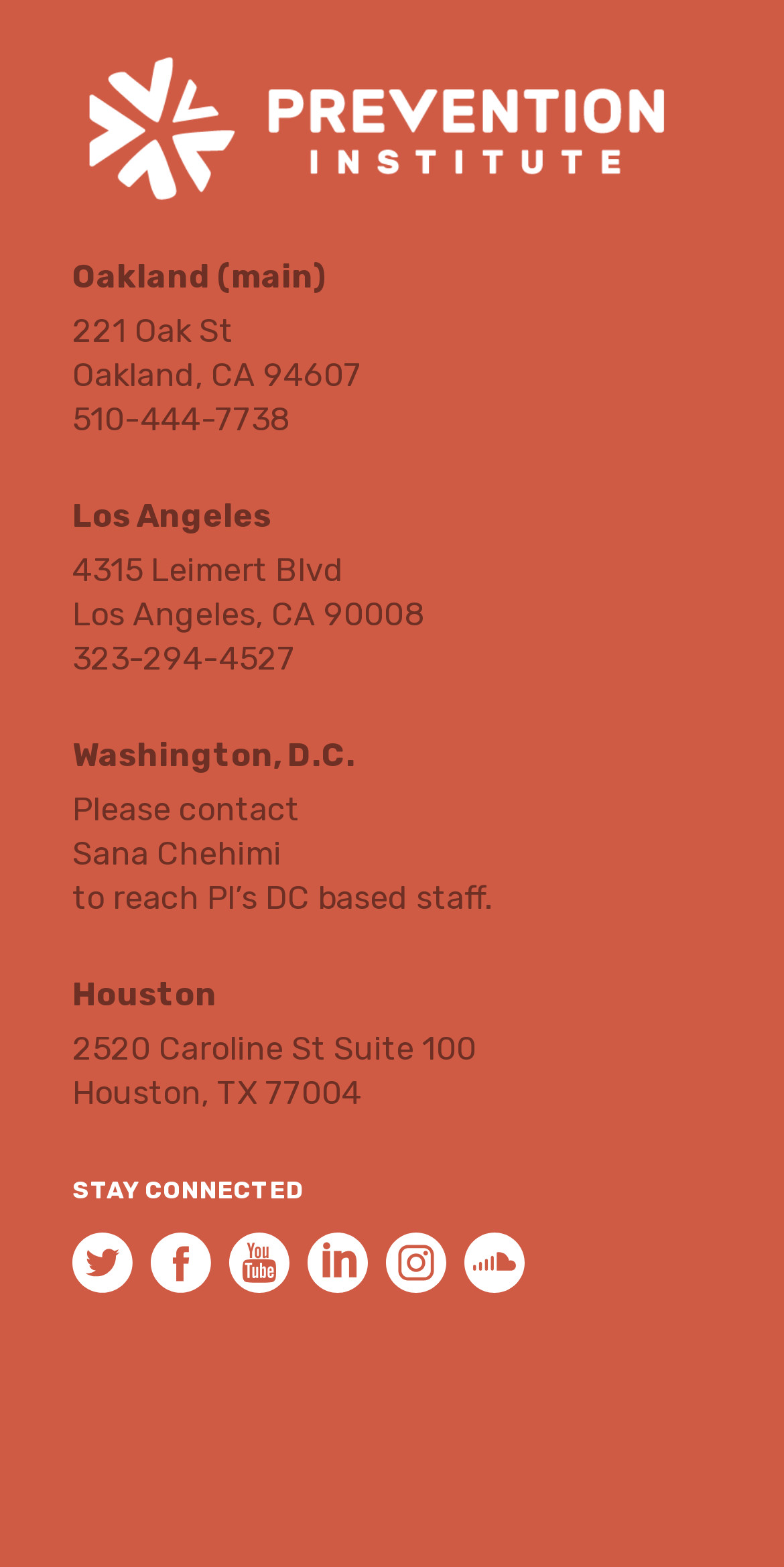What is the name of the contact person for the Washington, D.C. location?
Based on the screenshot, provide your answer in one word or phrase.

Sana Chehimi